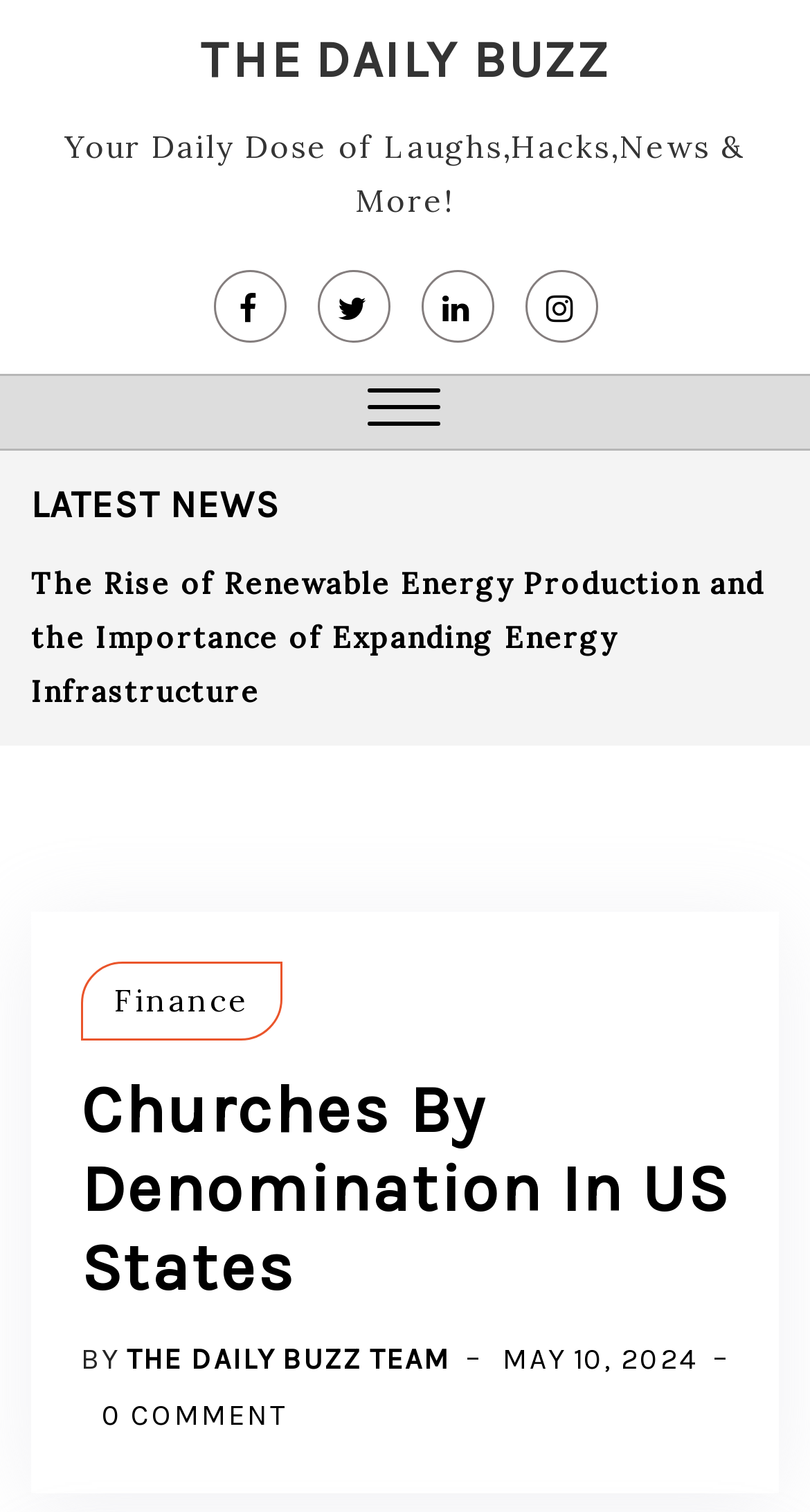Please identify the bounding box coordinates of the area that needs to be clicked to follow this instruction: "Check the date 'MAY 10, 2024'".

[0.621, 0.851, 0.862, 0.875]